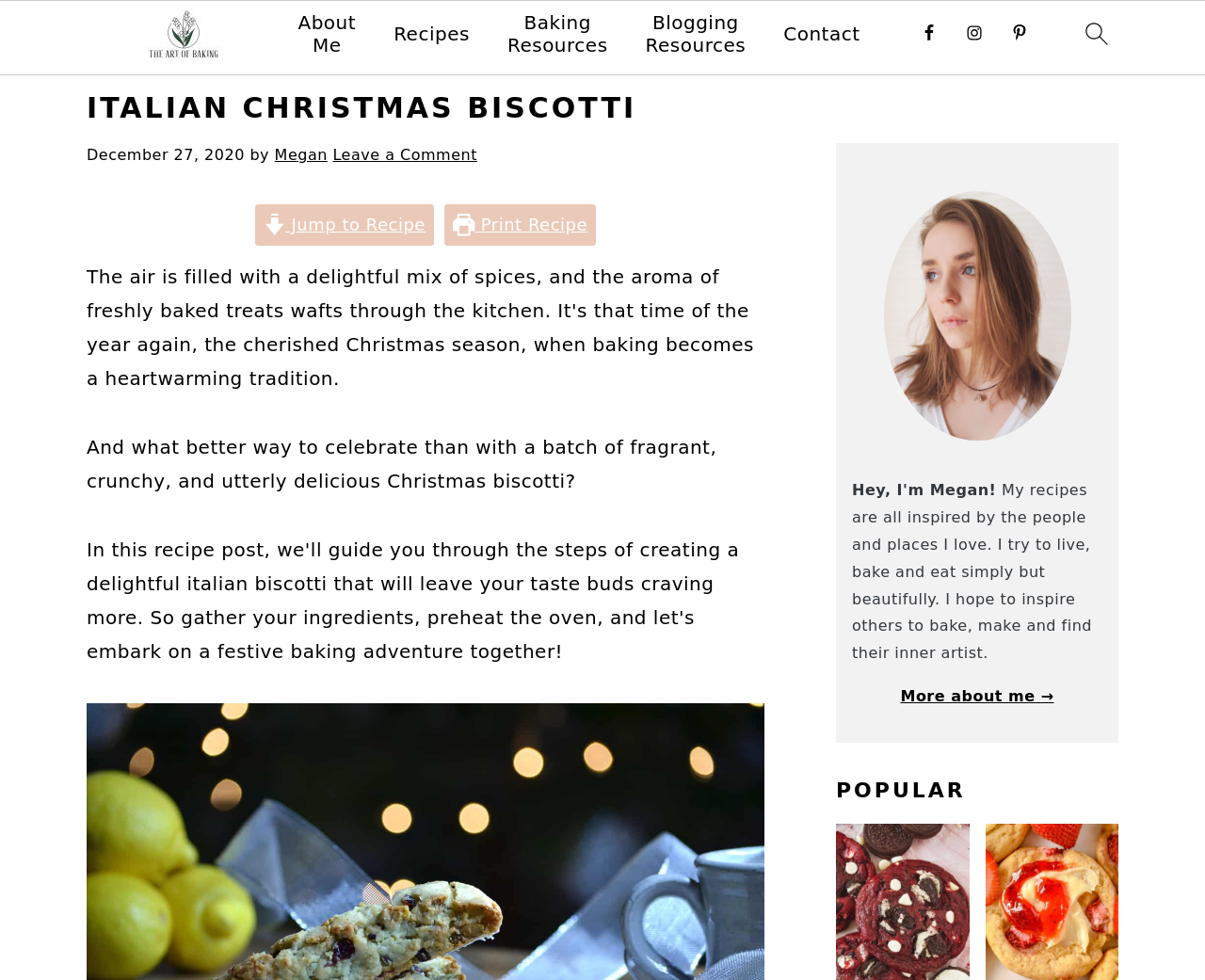What is the theme of the recipe featured on this page?
Please answer the question with a detailed and comprehensive explanation.

The title of the page, 'ITALIAN CHRISTMAS BISCOTTI', and the description of the recipe as 'fragrant, crunchy, and utterly delicious Christmas biscotti' suggest that the theme of the recipe is Christmas.